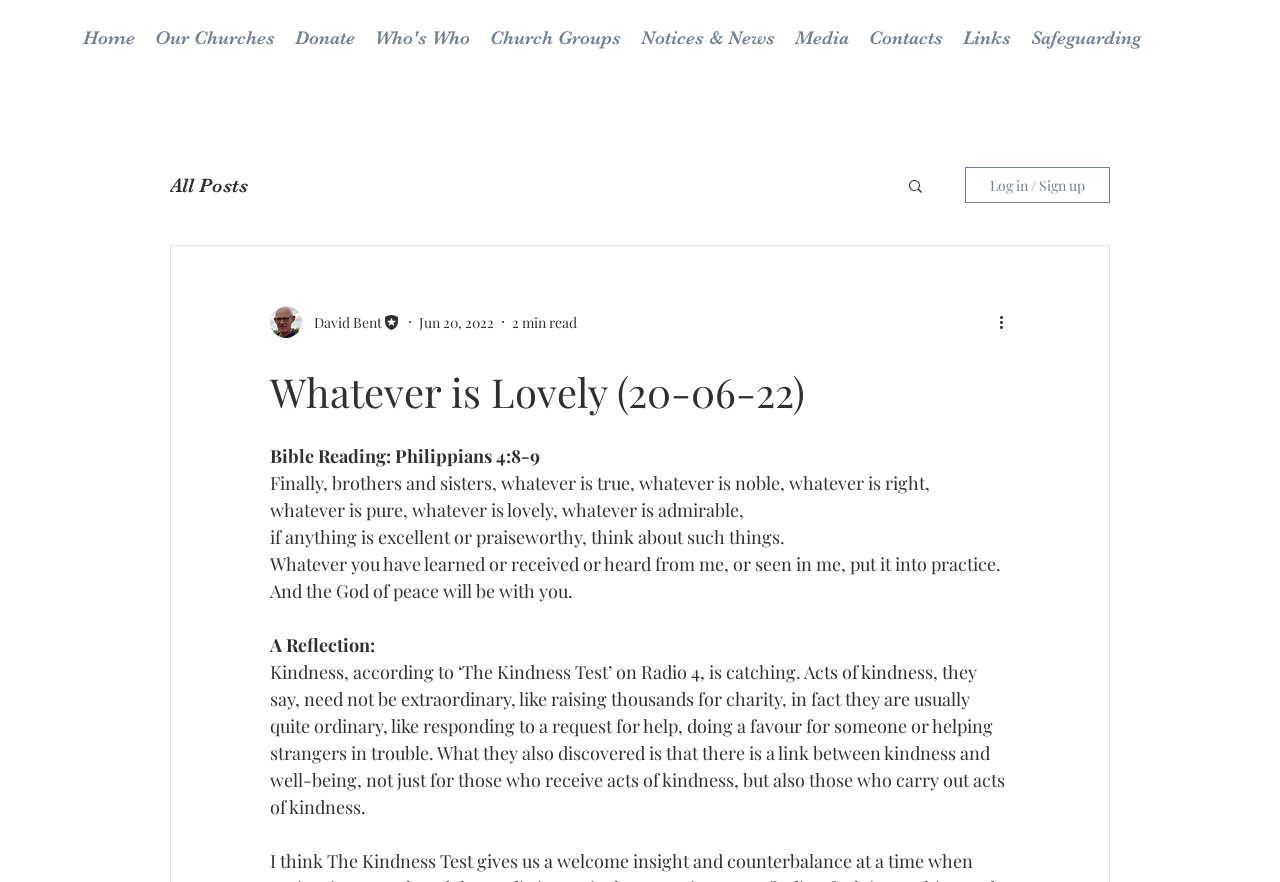Answer the question with a single word or phrase: 
What is the date of the blog post?

Jun 20, 2022